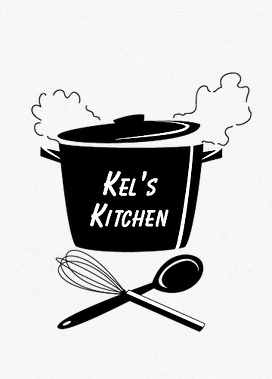Give an in-depth description of the image.

The image features a stylized black-and-white logo for "Kel's Kitchen." Central to the design is a large cooking pot, depicted with steam rising, indicating that something delicious is cooking inside. Below the pot, a whisk and a spoon are crossed, adding to the culinary theme. The text "Kel's Kitchen" is prominently displayed on the pot in a bold, eye-catching font, emphasizing the brand's identity. This logo captures the essence of cooking and invites viewers to explore the culinary offerings associated with Kel's Kitchen.